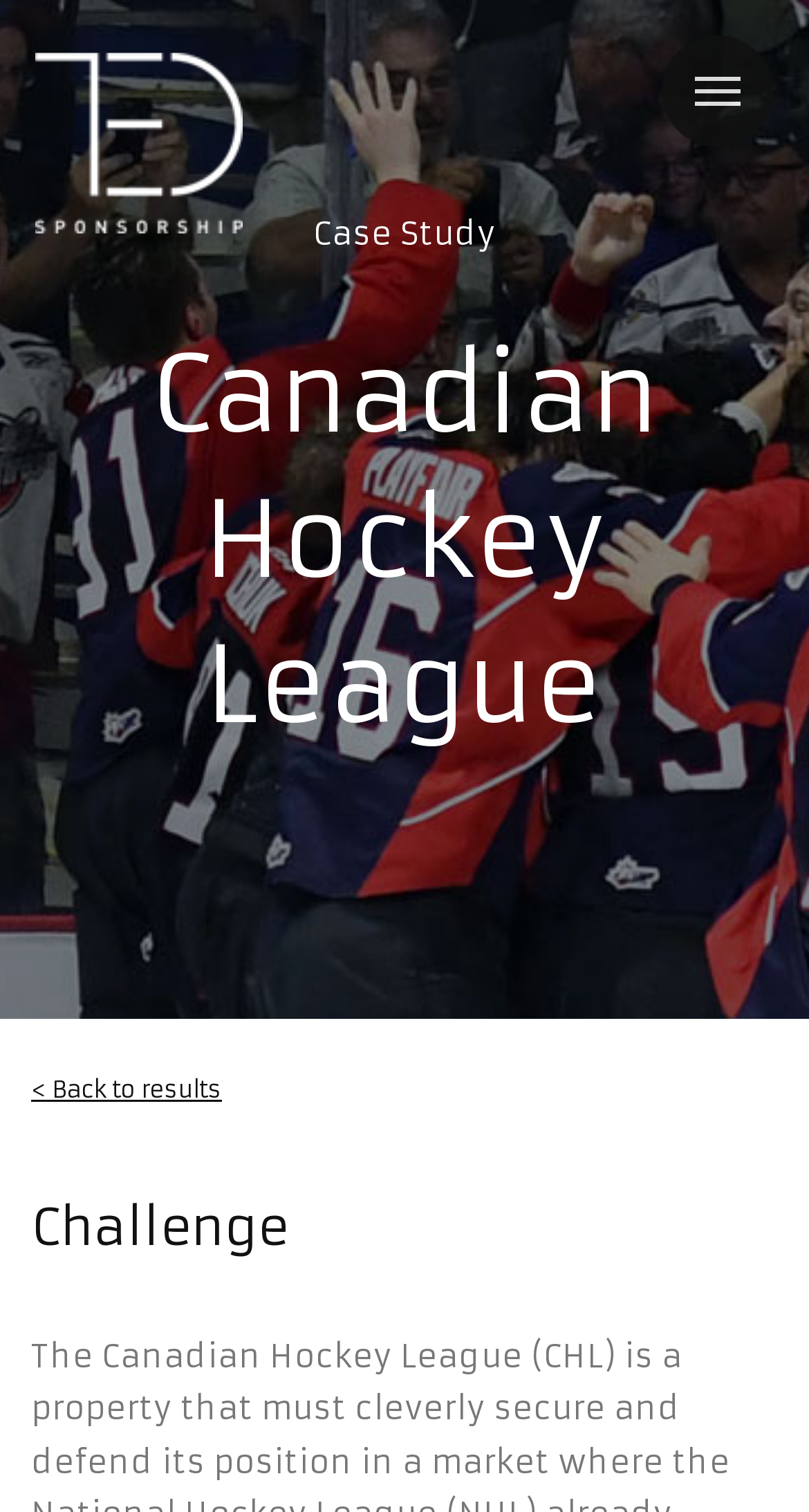Based on the provided description, "Menu", find the bounding box of the corresponding UI element in the screenshot.

[0.818, 0.023, 0.956, 0.097]